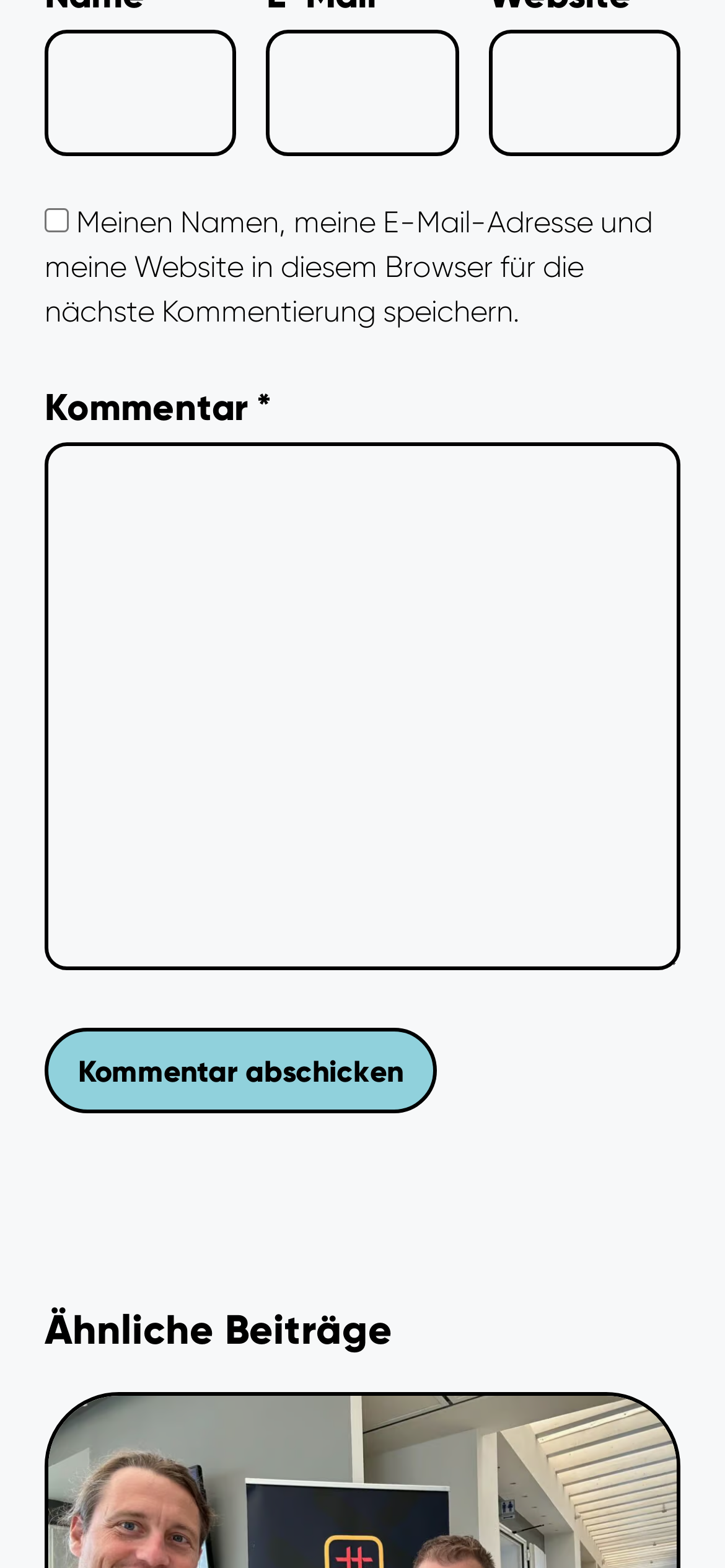Given the element description "parent_node: Website name="url"" in the screenshot, predict the bounding box coordinates of that UI element.

[0.673, 0.019, 0.938, 0.1]